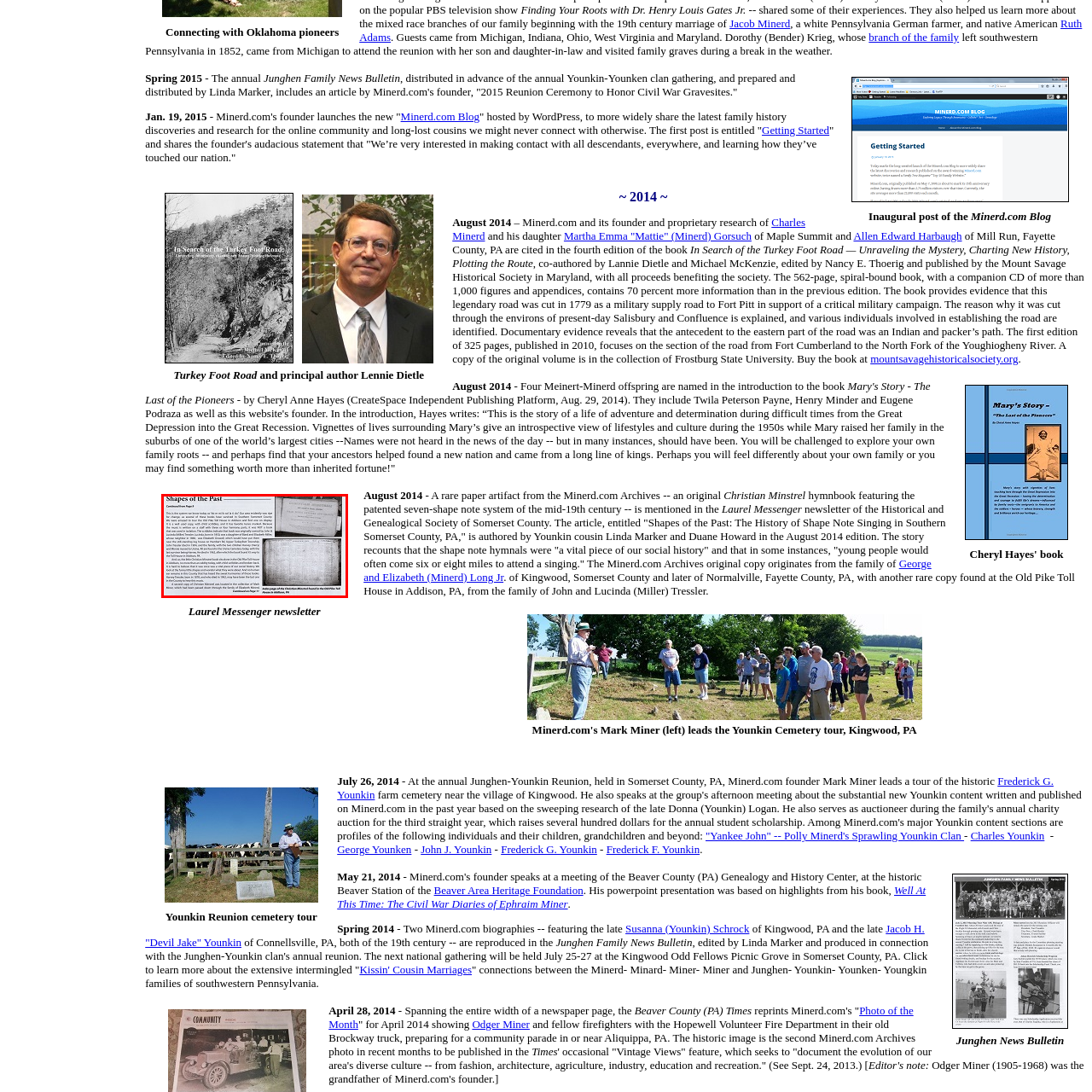What is the purpose of the newsletter?
Look at the image highlighted by the red bounding box and answer the question with a single word or brief phrase.

Historical record